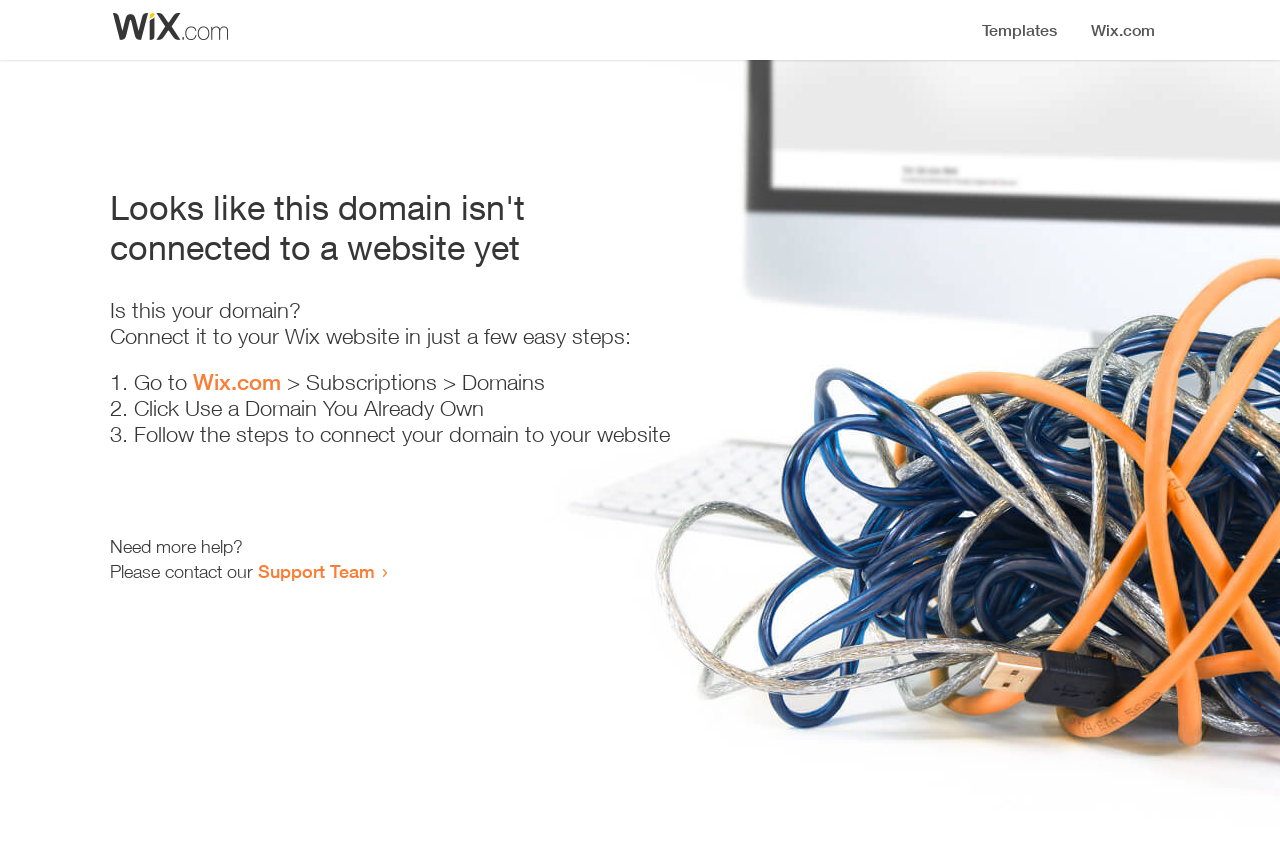Please provide the bounding box coordinate of the region that matches the element description: Wix.com. Coordinates should be in the format (top-left x, top-left y, bottom-right x, bottom-right y) and all values should be between 0 and 1.

[0.151, 0.432, 0.22, 0.463]